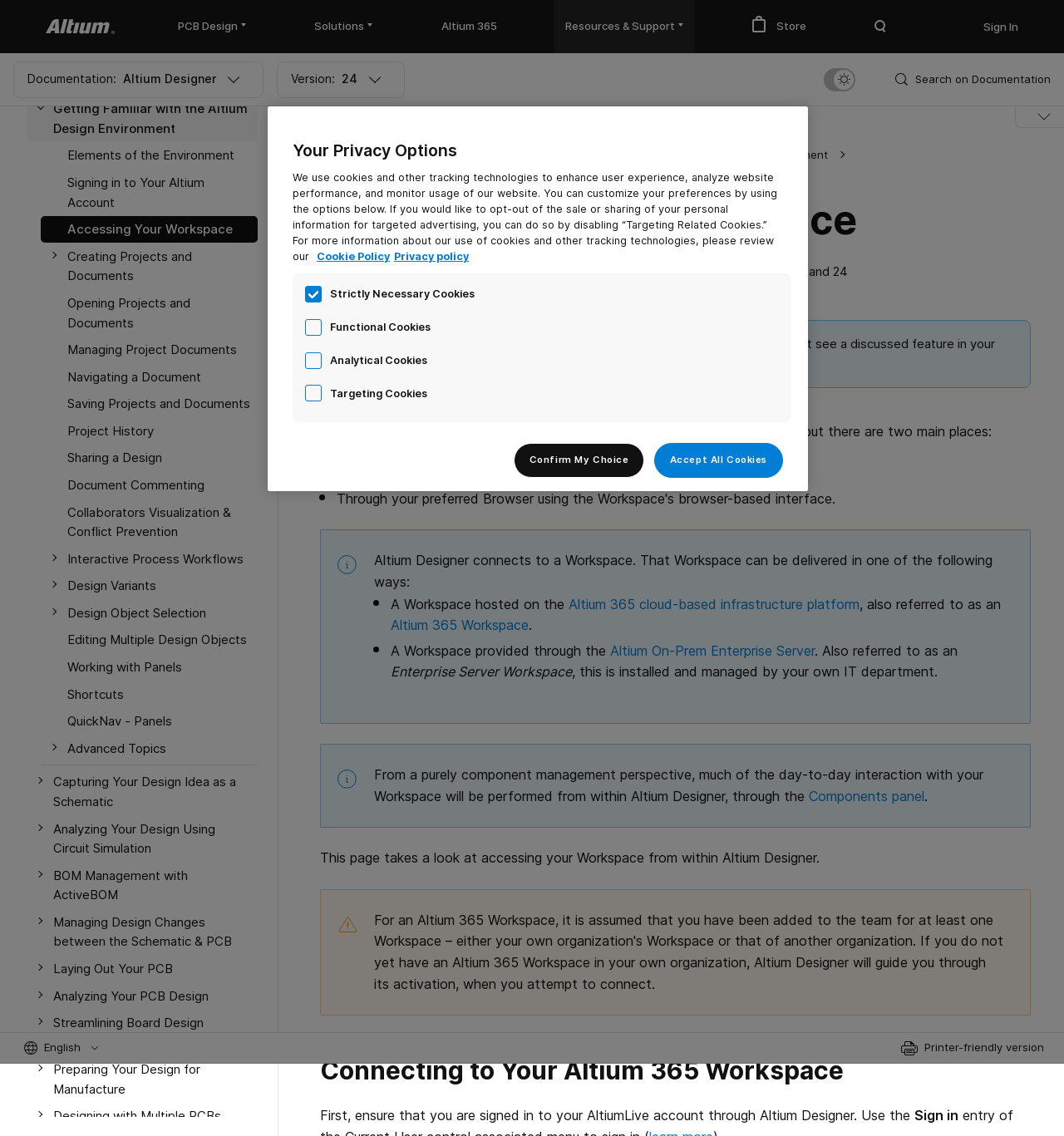What is the purpose of the Explorer panel?
Utilize the image to construct a detailed and well-explained answer.

I found the answer by reading the text that mentions the Explorer panel as one of the main places to interact with a connected Workspace.